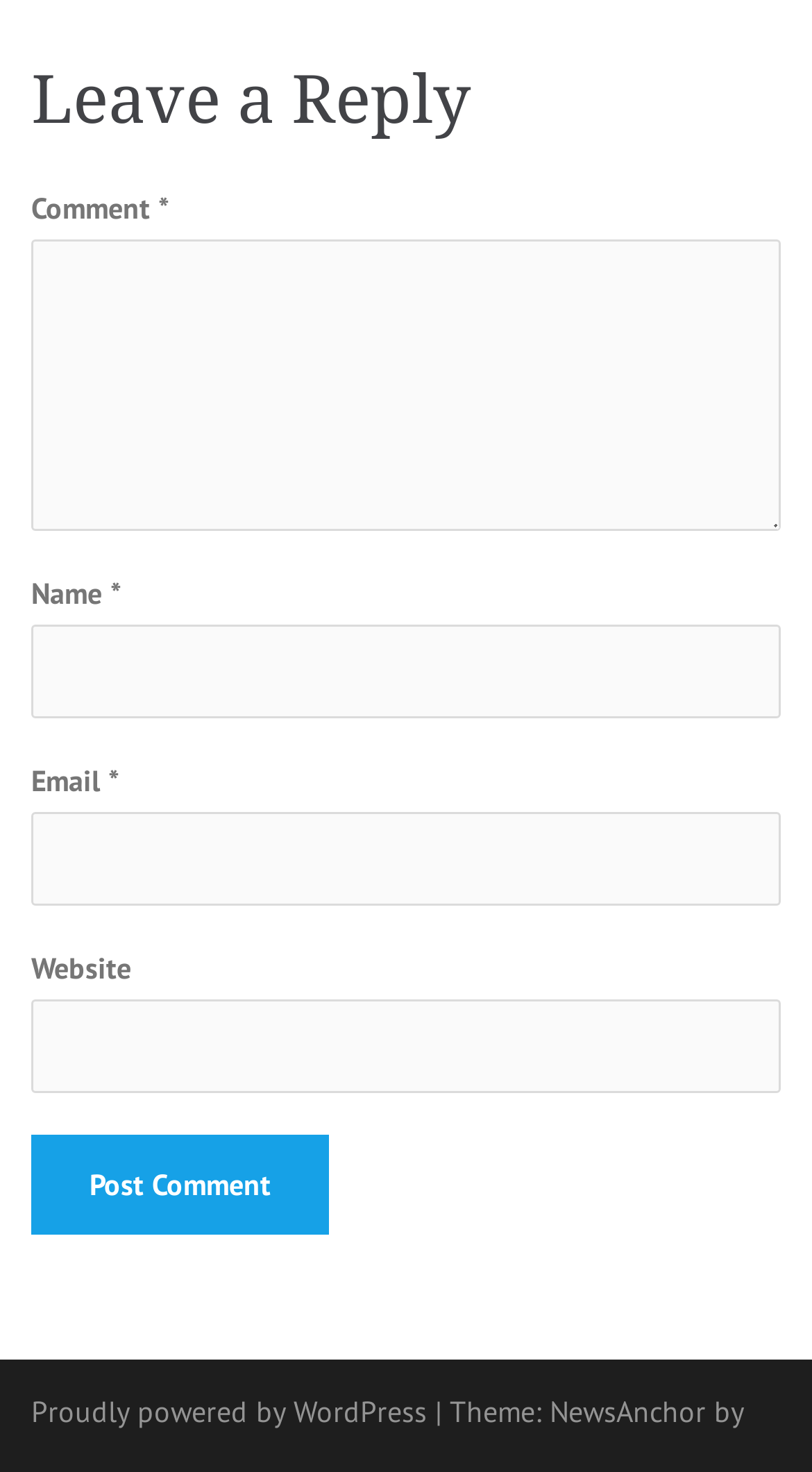Please determine the bounding box of the UI element that matches this description: parent_node: Name * name="author". The coordinates should be given as (top-left x, top-left y, bottom-right x, bottom-right y), with all values between 0 and 1.

[0.038, 0.424, 0.962, 0.488]